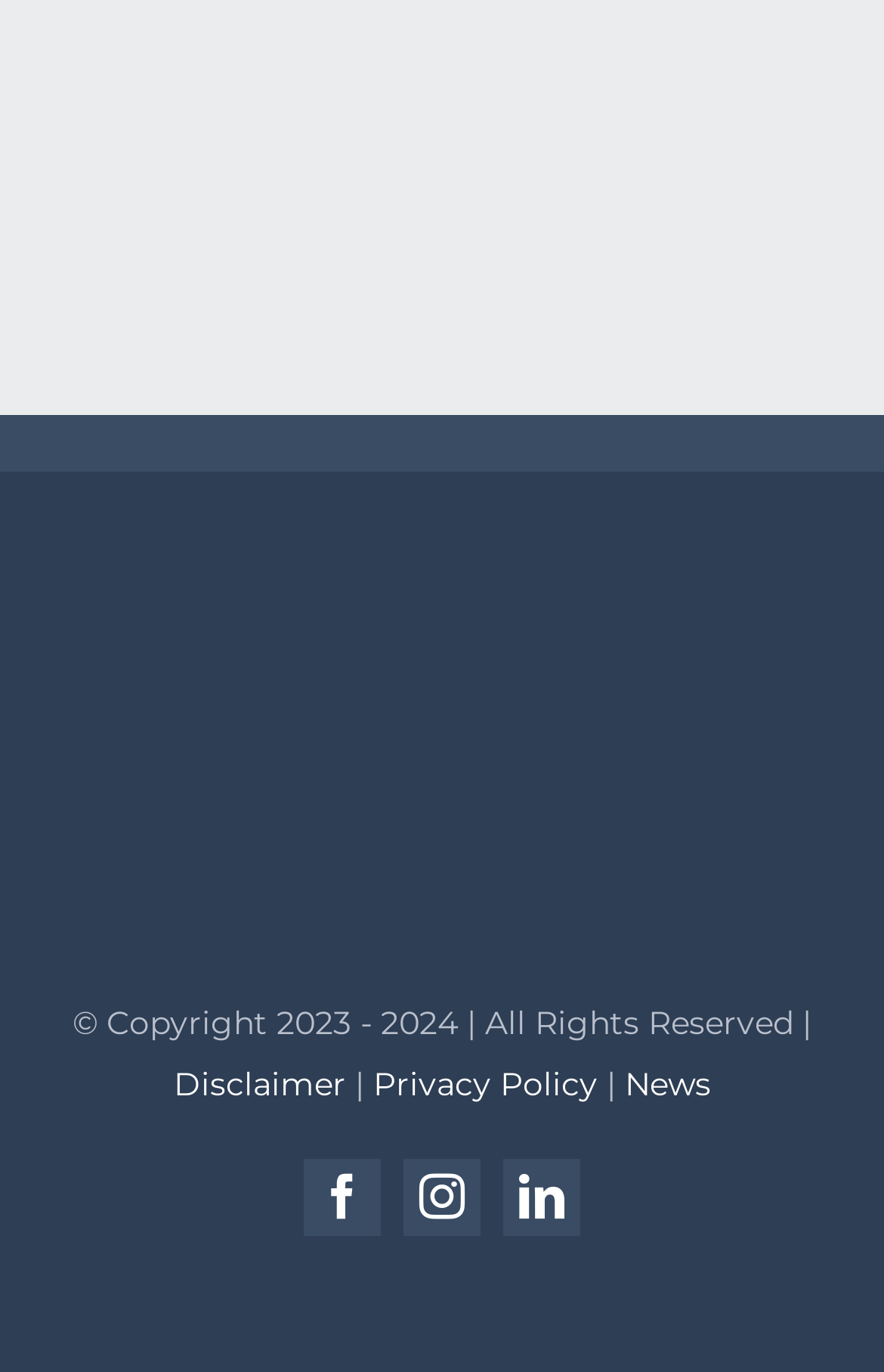What is the position of the image?
Refer to the image and give a detailed answer to the query.

I looked at the bounding box coordinates of the image, which are [0.141, 0.444, 0.859, 0.691], and compared them with the other elements. Since the y1 coordinate of the image is relatively small, it is positioned at the top of the webpage, and its x1 and x2 coordinates are around the middle, so it is positioned at the top-middle of the webpage.